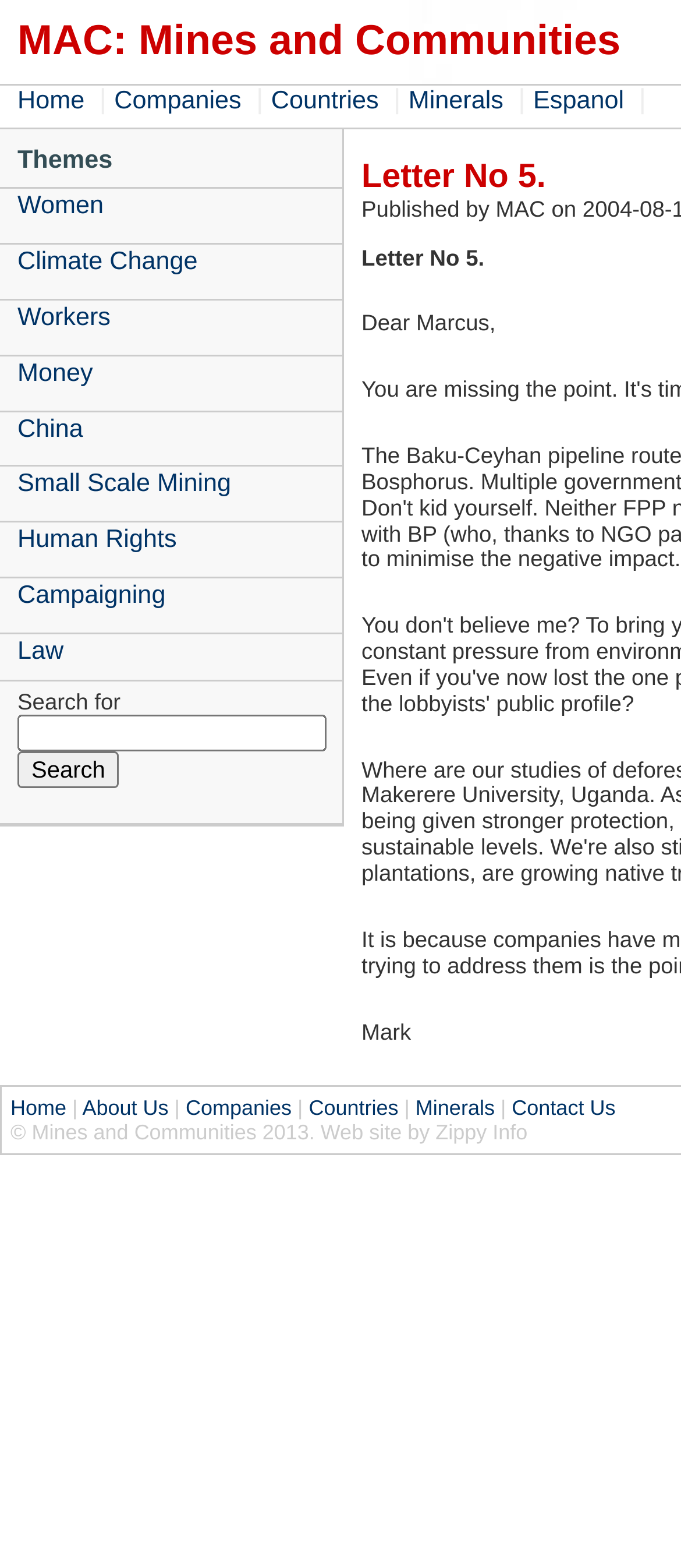Examine the image and give a thorough answer to the following question:
What is the purpose of the textbox?

The purpose of the textbox is for searching because it is accompanied by a 'Search' button and a 'Search for' label, indicating that users can input keywords to search for relevant information on the website.